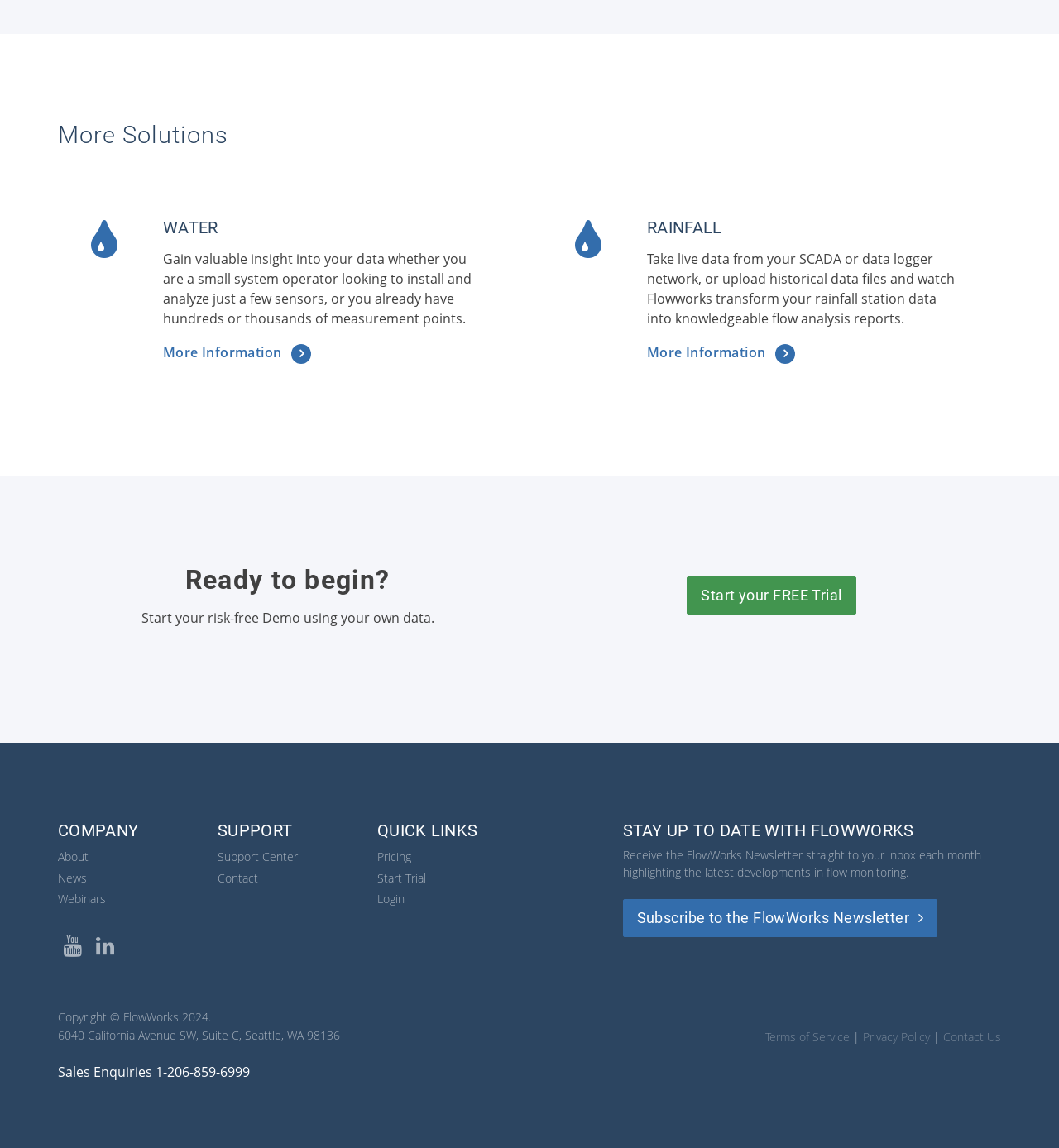Determine the bounding box coordinates of the target area to click to execute the following instruction: "Get more information about RAINFALL."

[0.611, 0.298, 0.753, 0.317]